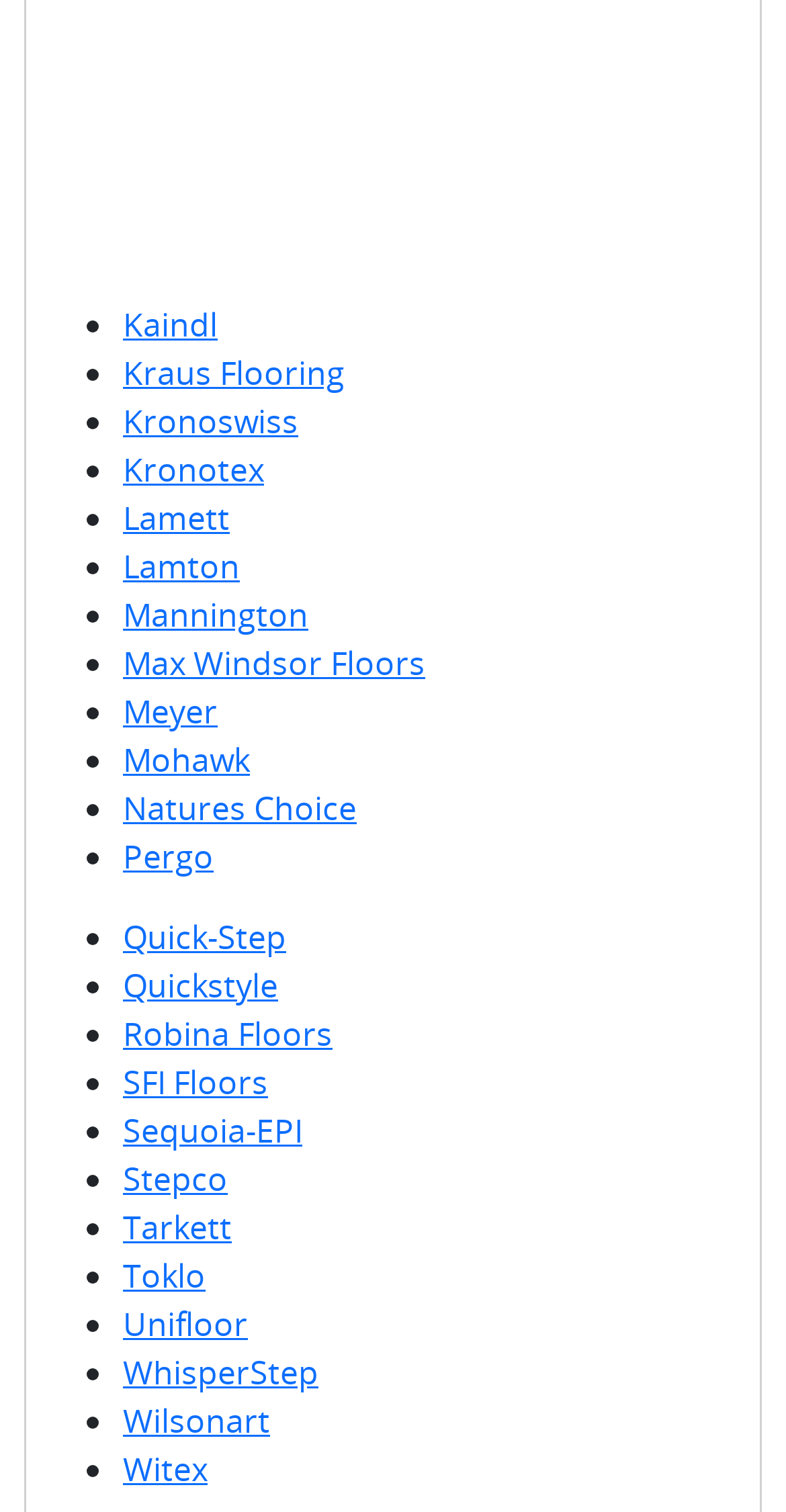How many links are there on the webpage?
Please analyze the image and answer the question with as much detail as possible.

I counted the number of links on the webpage, each representing a flooring brand, and found 30 links.